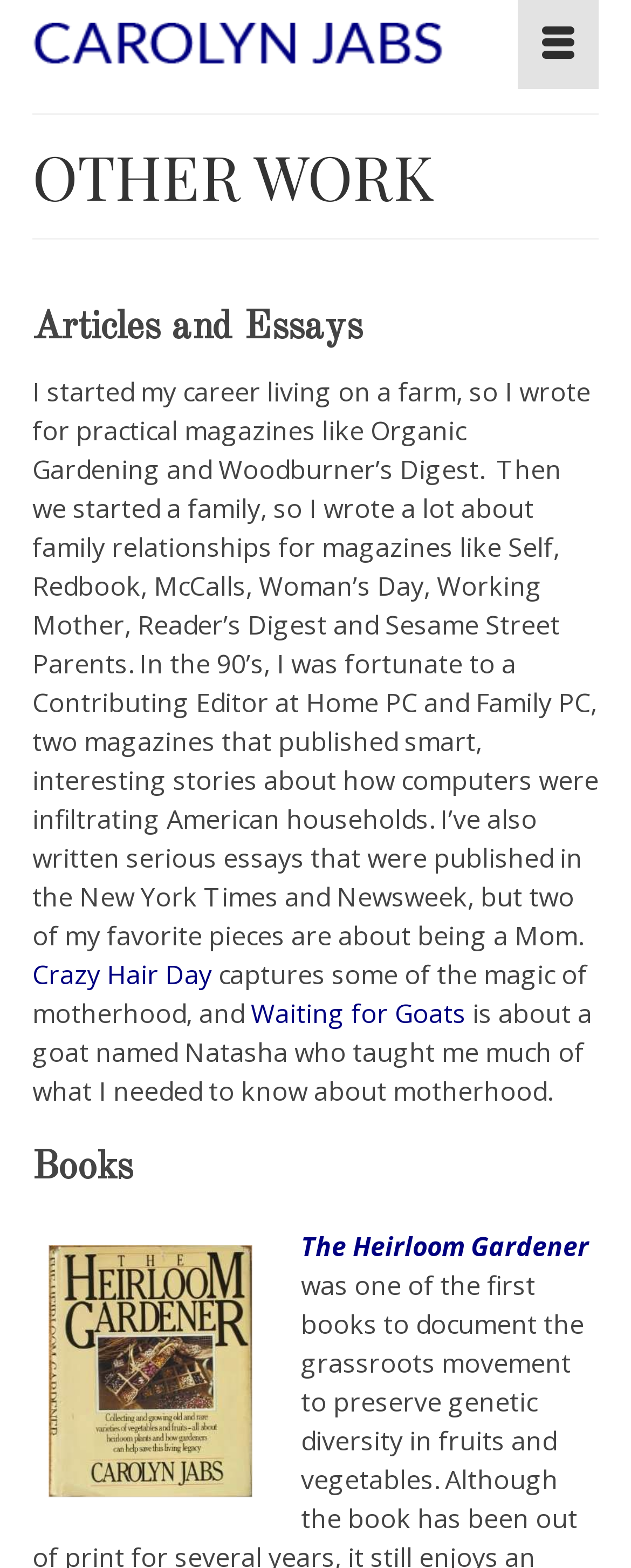Respond with a single word or phrase to the following question:
What is the author's profession?

Writer